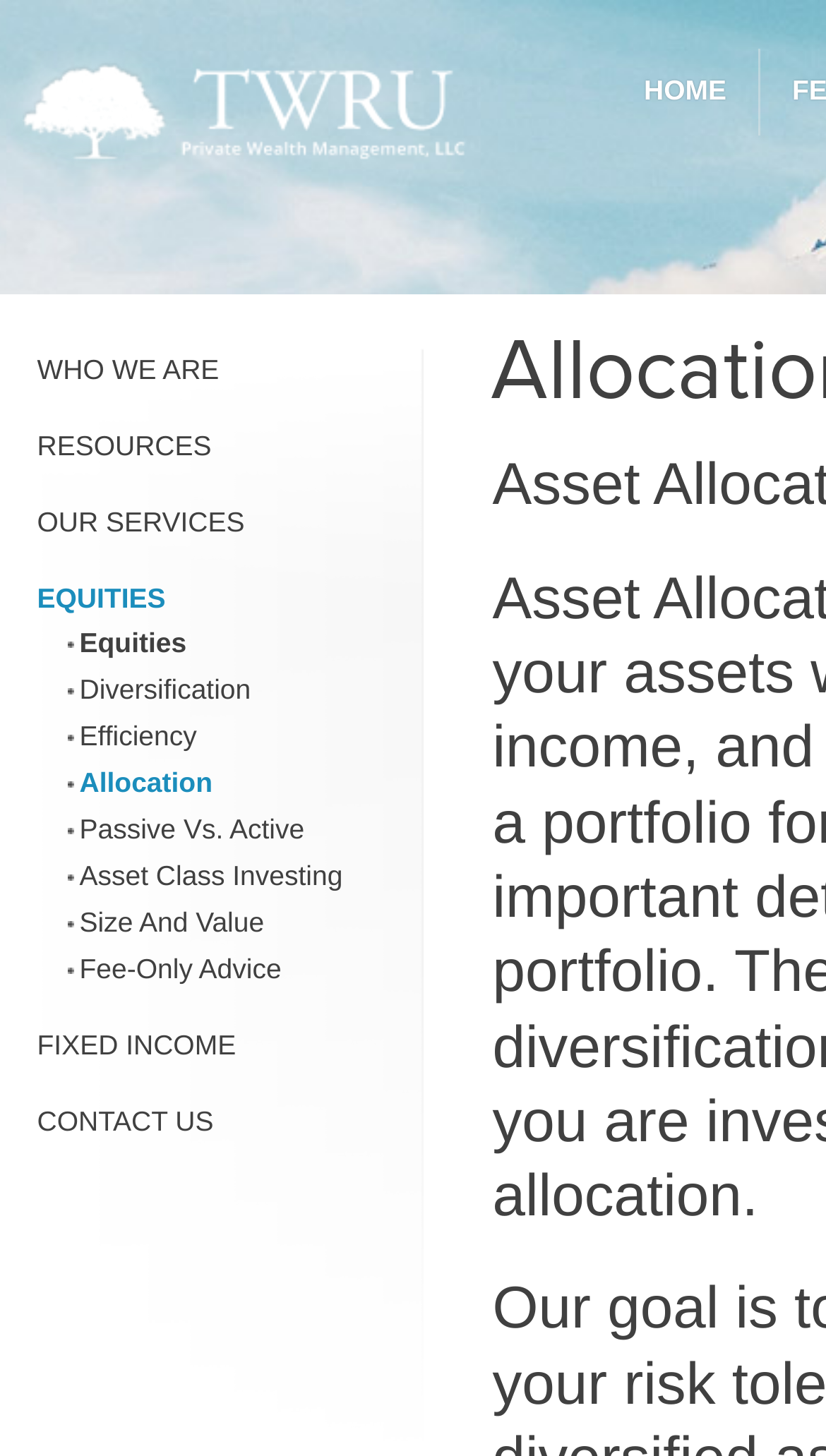Using the elements shown in the image, answer the question comprehensively: How many main categories are there?

There are five main categories on the webpage, which are 'HOME', 'WHO WE ARE', 'RESOURCES', 'OUR SERVICES', and 'CONTACT US'. These categories are represented as links at the top of the webpage.